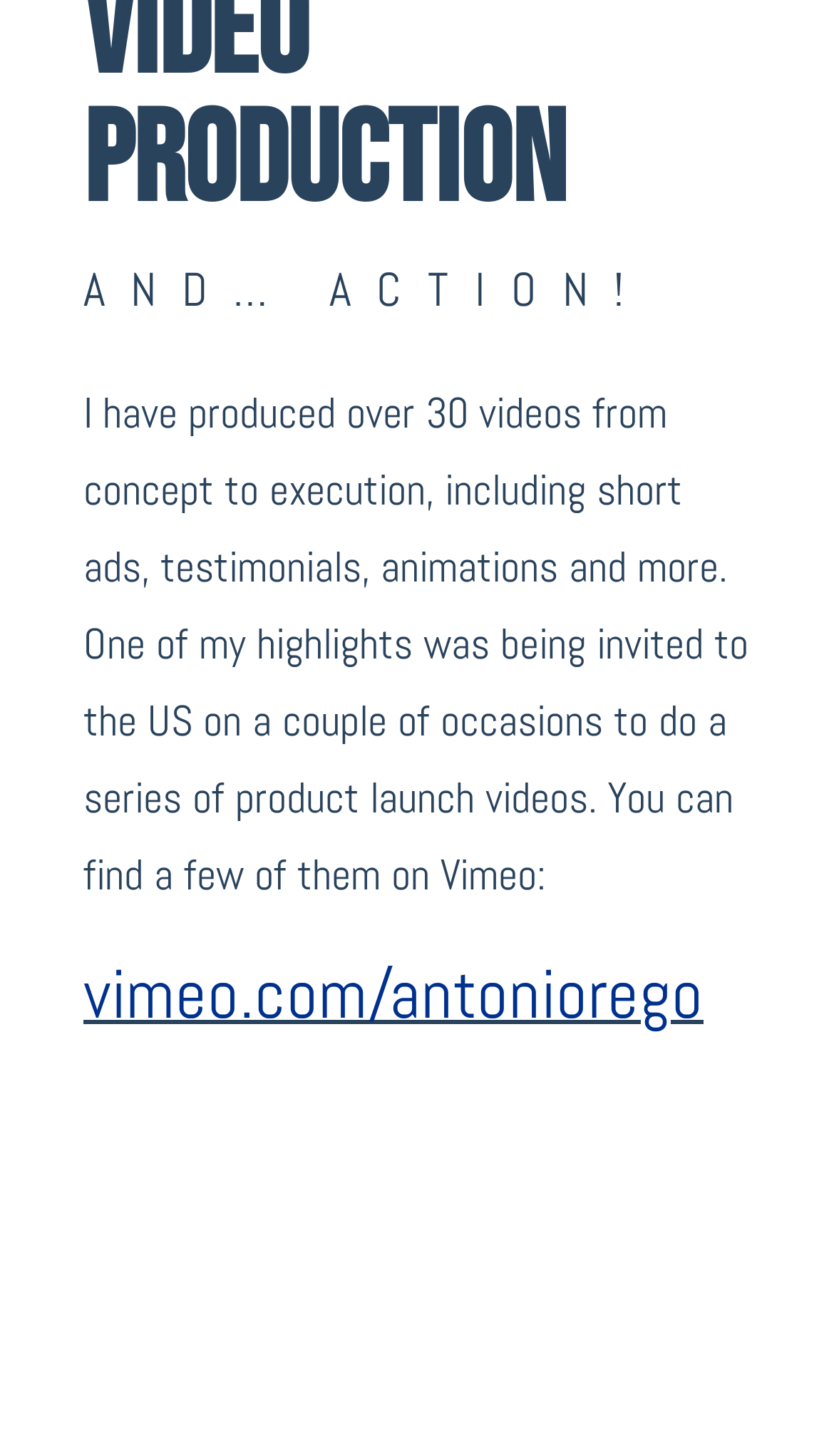Provide the bounding box coordinates of the HTML element this sentence describes: "vimeo.com/antoniorego".

[0.1, 0.67, 0.844, 0.708]